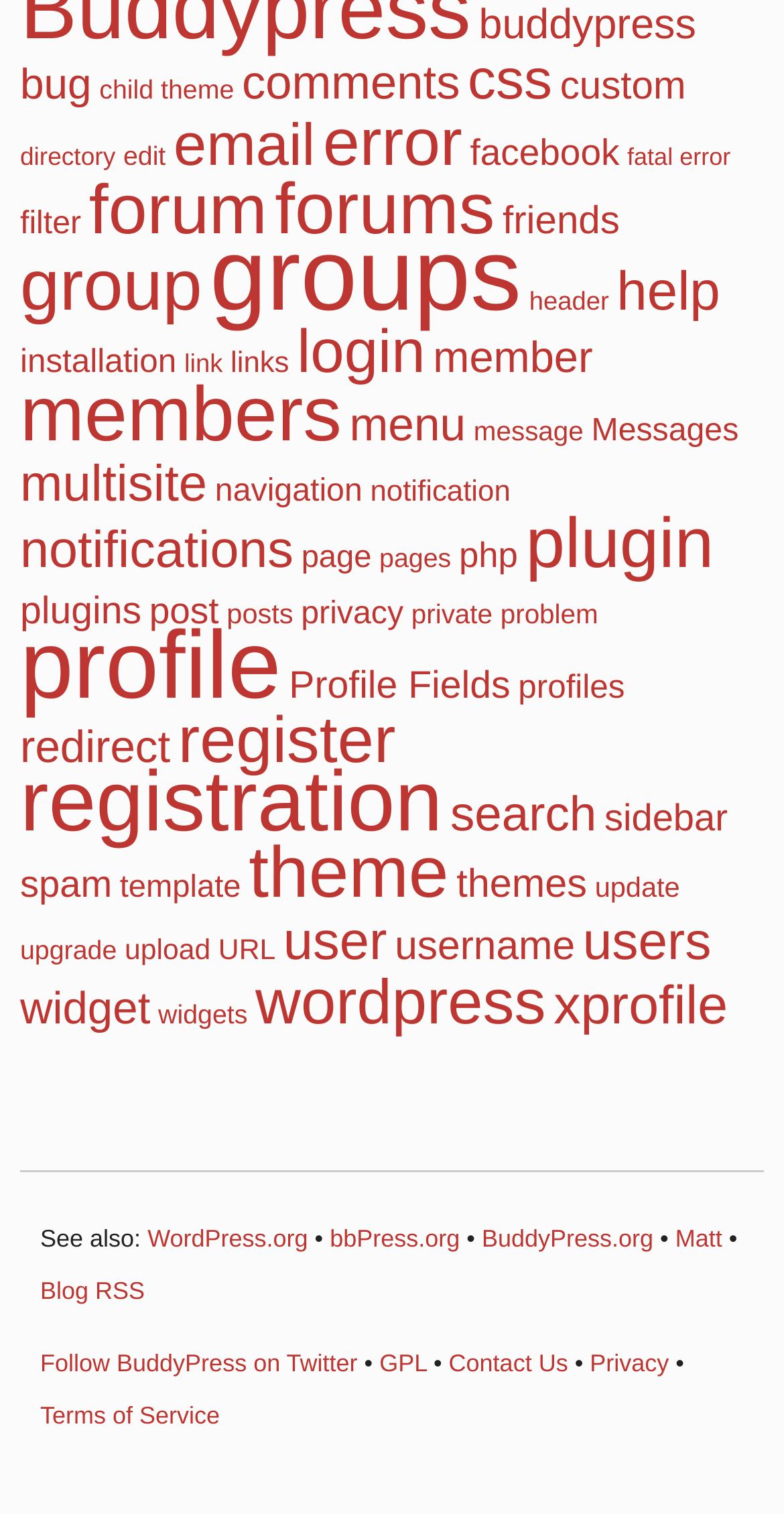What is the most popular topic on this webpage?
Using the image as a reference, answer with just one word or a short phrase.

profile